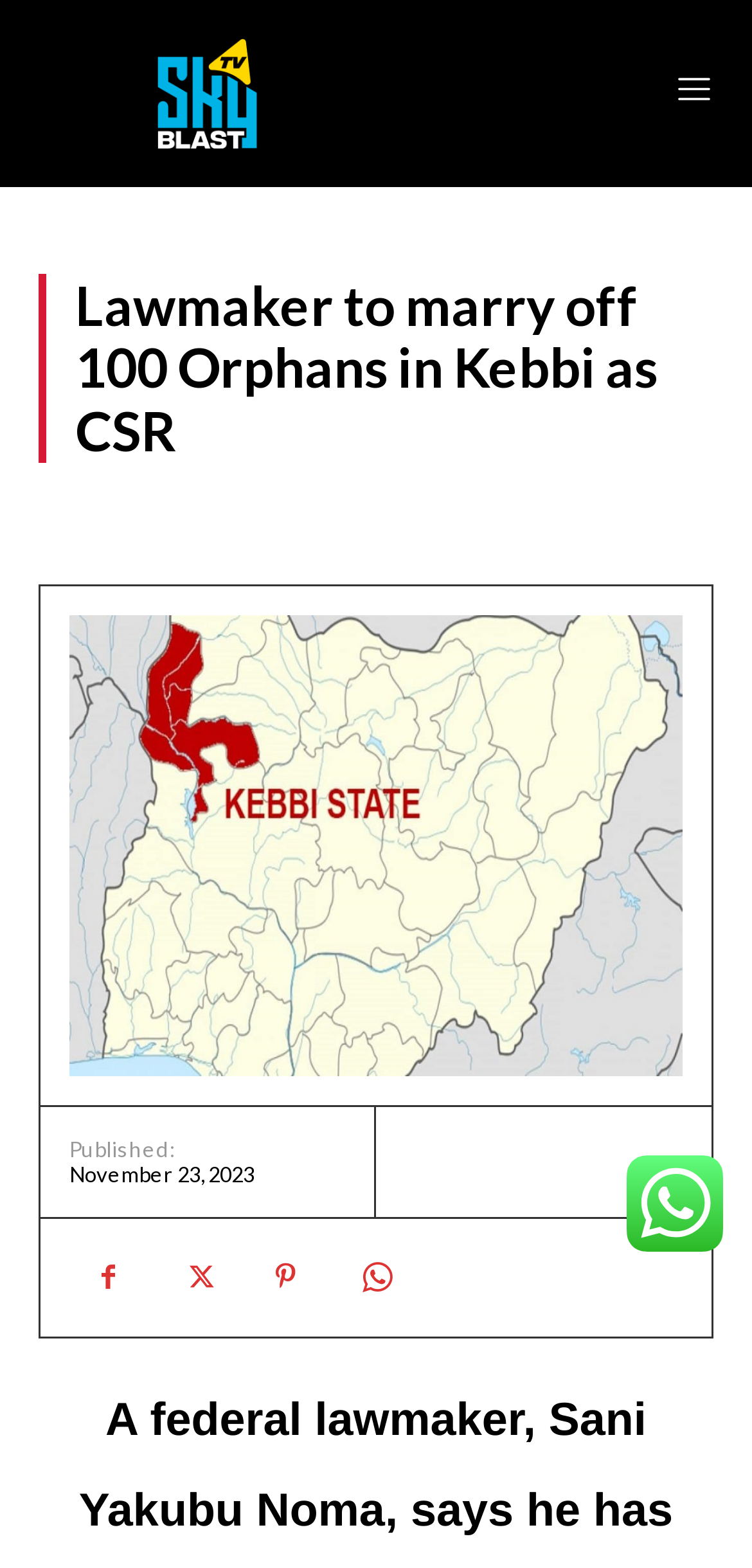Identify the bounding box for the given UI element using the description provided. Coordinates should be in the format (top-left x, top-left y, bottom-right x, bottom-right y) and must be between 0 and 1. Here is the description: Pinterest

[0.328, 0.79, 0.431, 0.839]